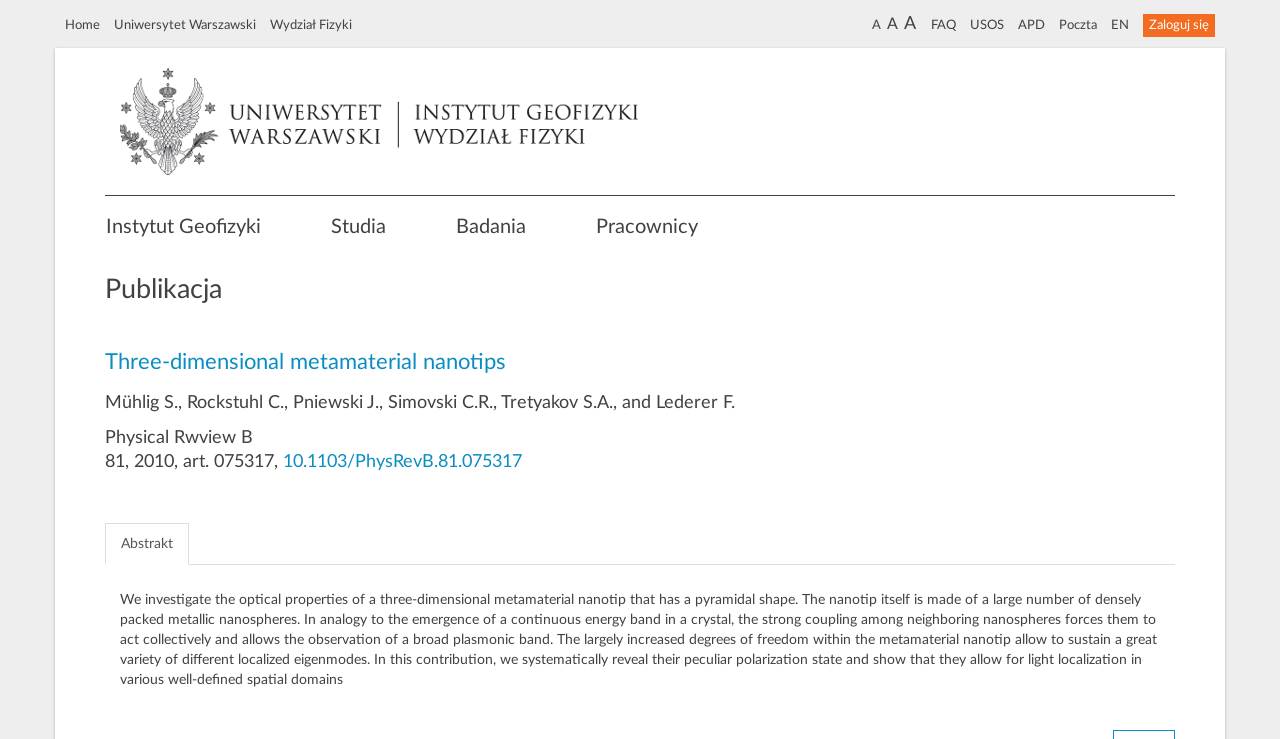What is the name of the institution? Refer to the image and provide a one-word or short phrase answer.

Instytut Geofizyki